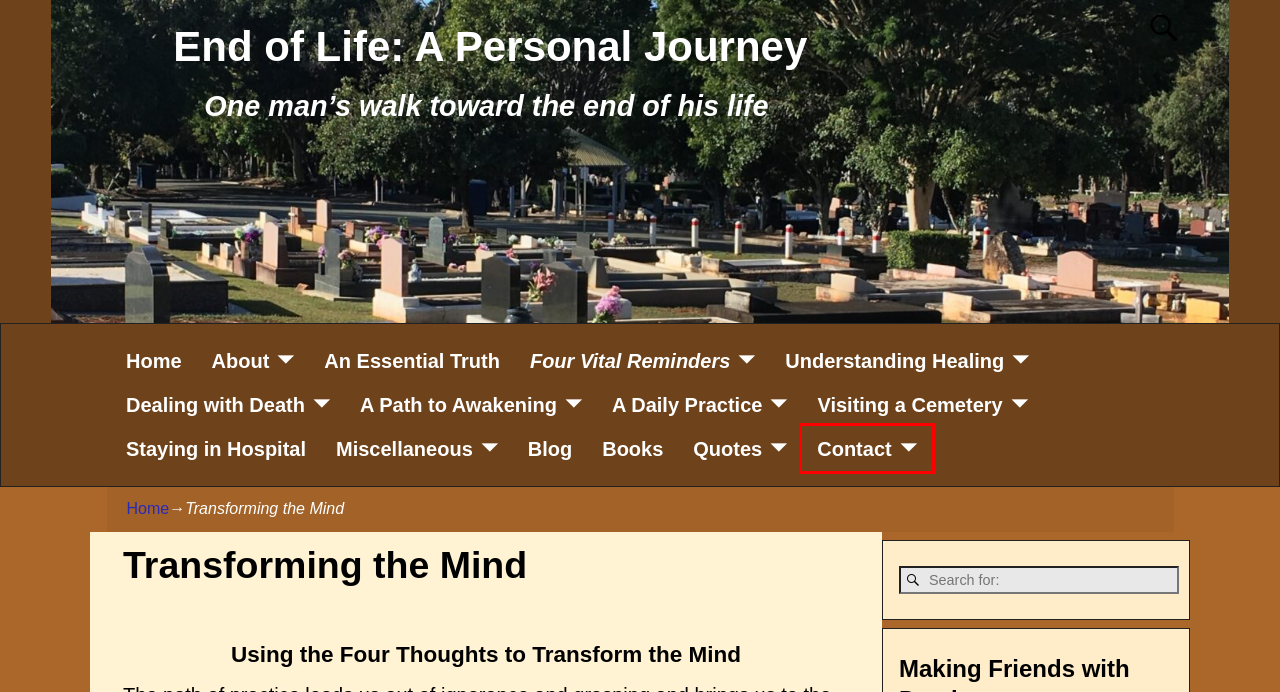You are presented with a screenshot of a webpage that includes a red bounding box around an element. Determine which webpage description best matches the page that results from clicking the element within the red bounding box. Here are the candidates:
A. A Daily Practice – End of Life: A Personal Journey
B. End of Life: A Personal Journey – One man’s walk toward the end of his life
C. Understanding Healing – End of Life: A Personal Journey
D. Four Vital Reminders – End of Life: A Personal Journey
E. A Path to Awakening – End of Life: A Personal Journey
F. Contact – End of Life: A Personal Journey
G. Books – End of Life: A Personal Journey
H. Blog – End of Life: A Personal Journey

F